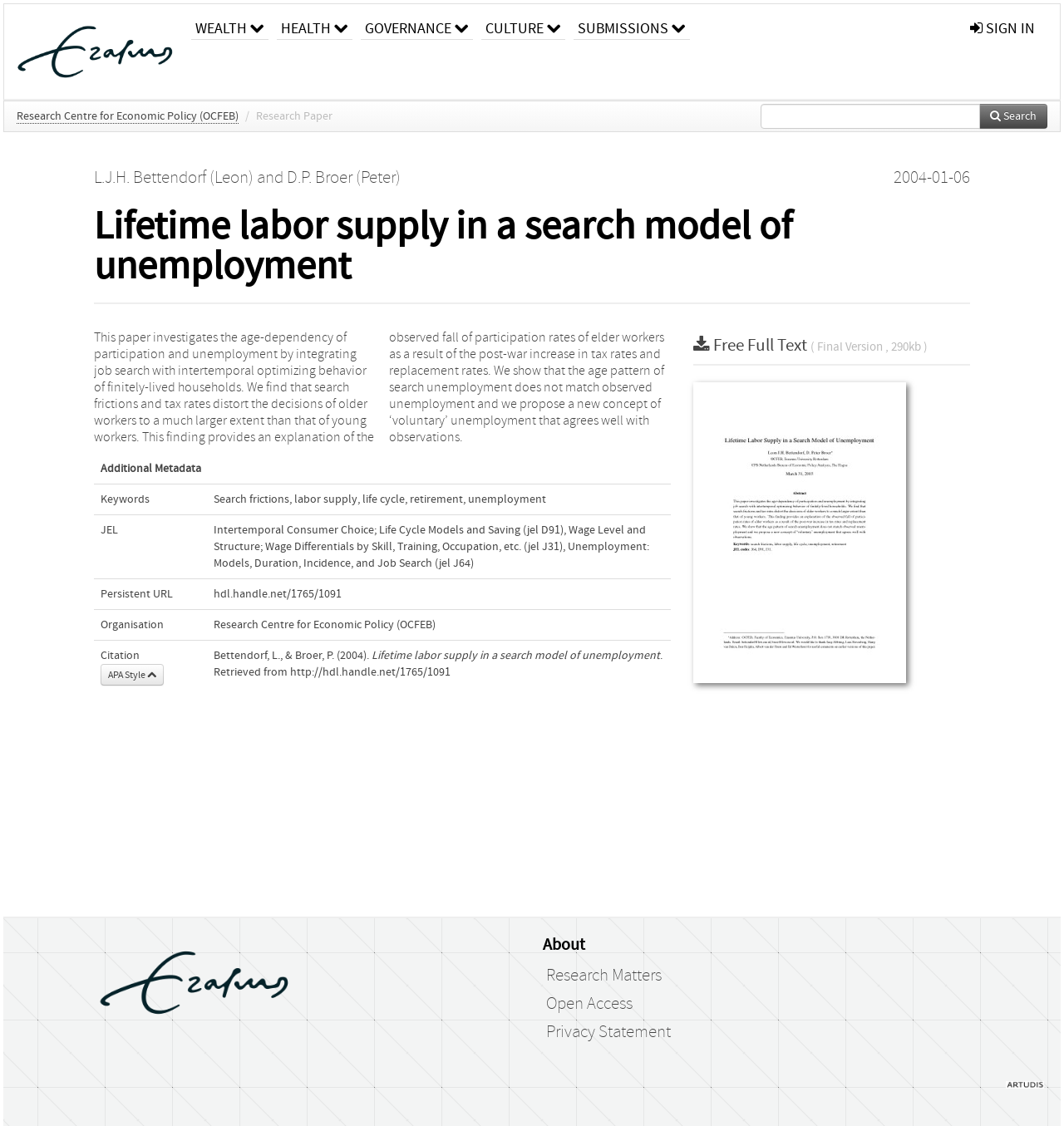Using the provided element description "office@murraybridgespeedway.com", determine the bounding box coordinates of the UI element.

None